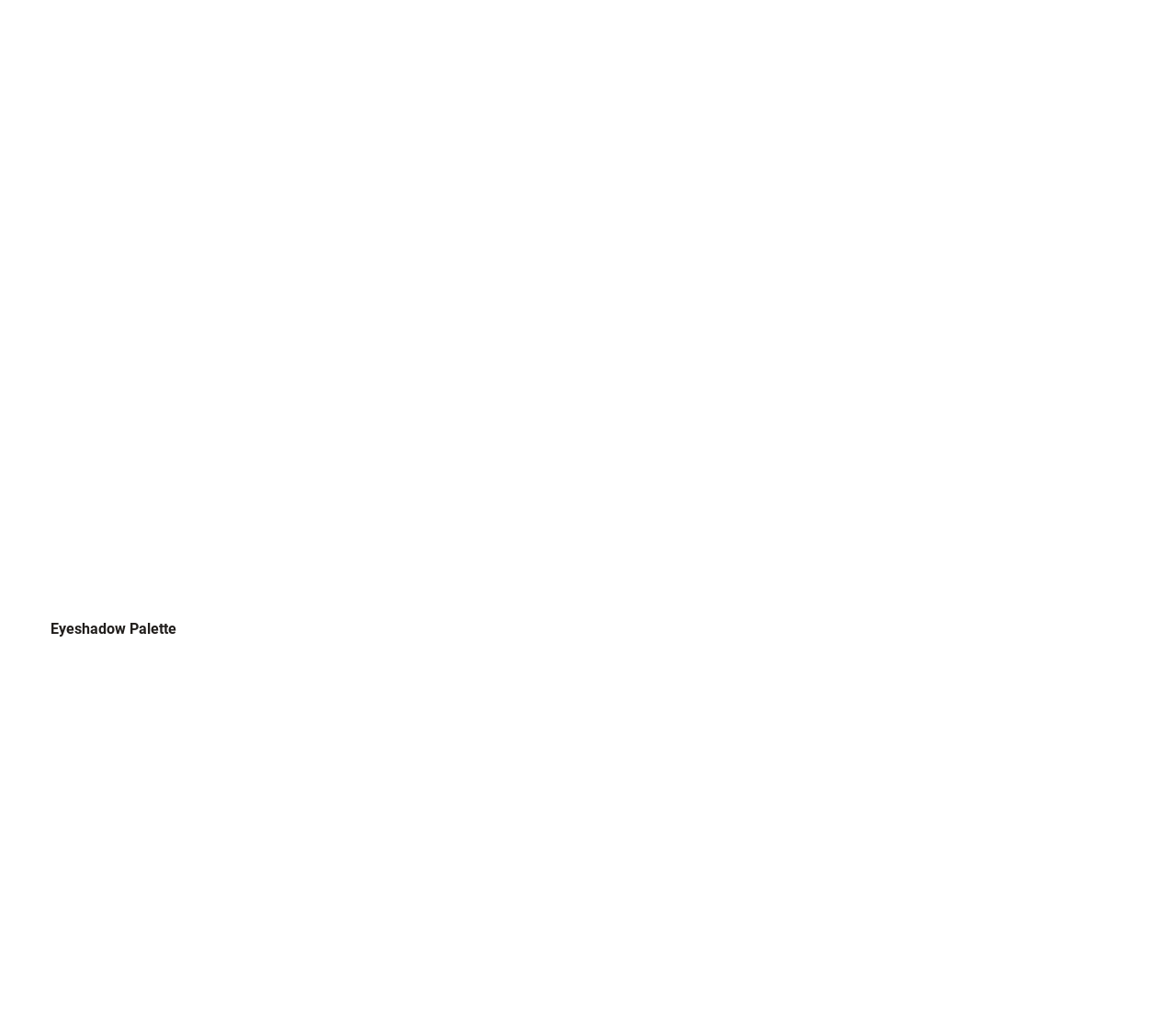What is the name of the eyeshadow product?
Using the visual information, reply with a single word or short phrase.

Eyeshadow Palette